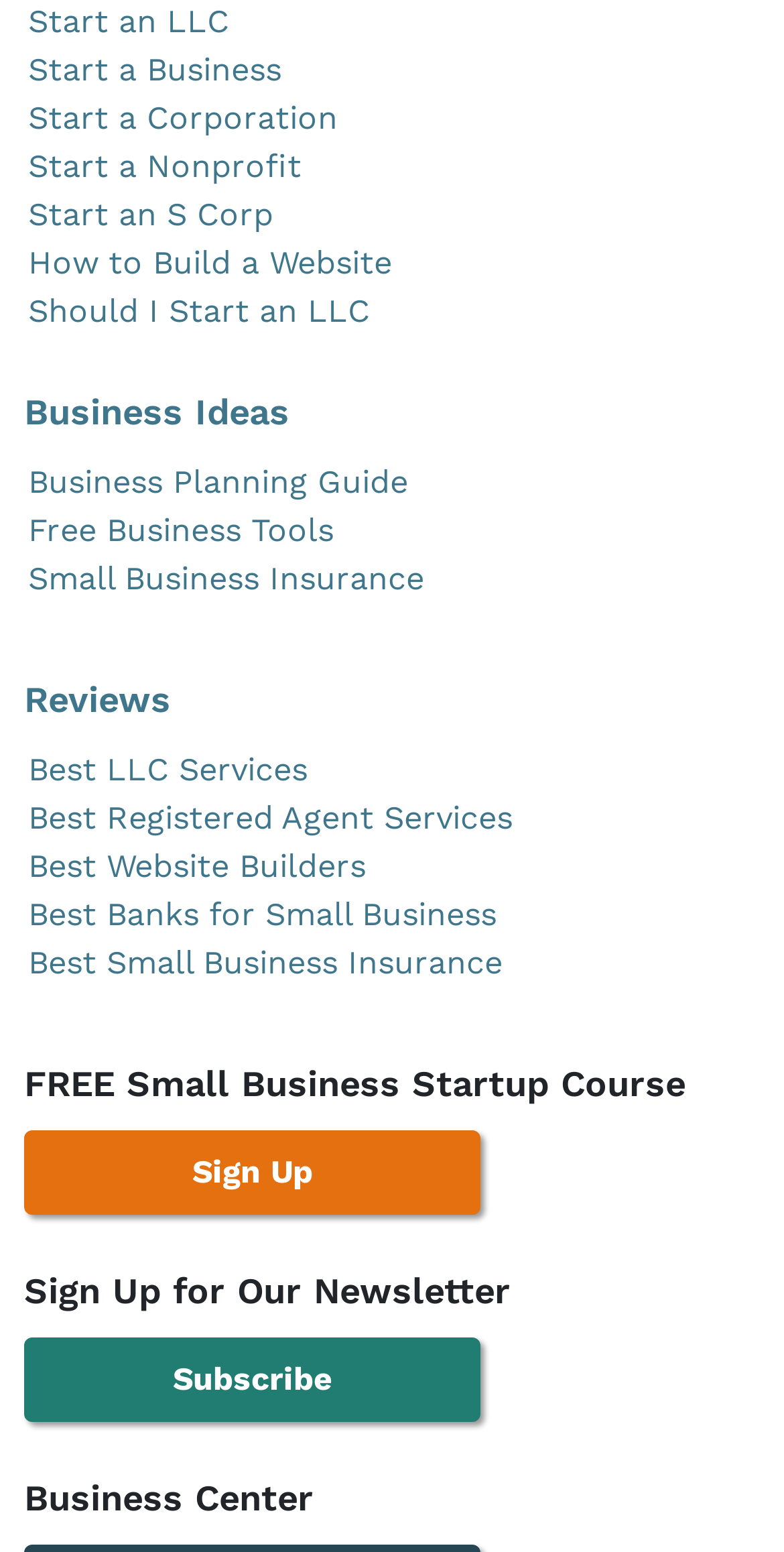Locate the bounding box for the described UI element: "Best Small Business Insurance". Ensure the coordinates are four float numbers between 0 and 1, formatted as [left, top, right, bottom].

[0.036, 0.608, 0.641, 0.632]